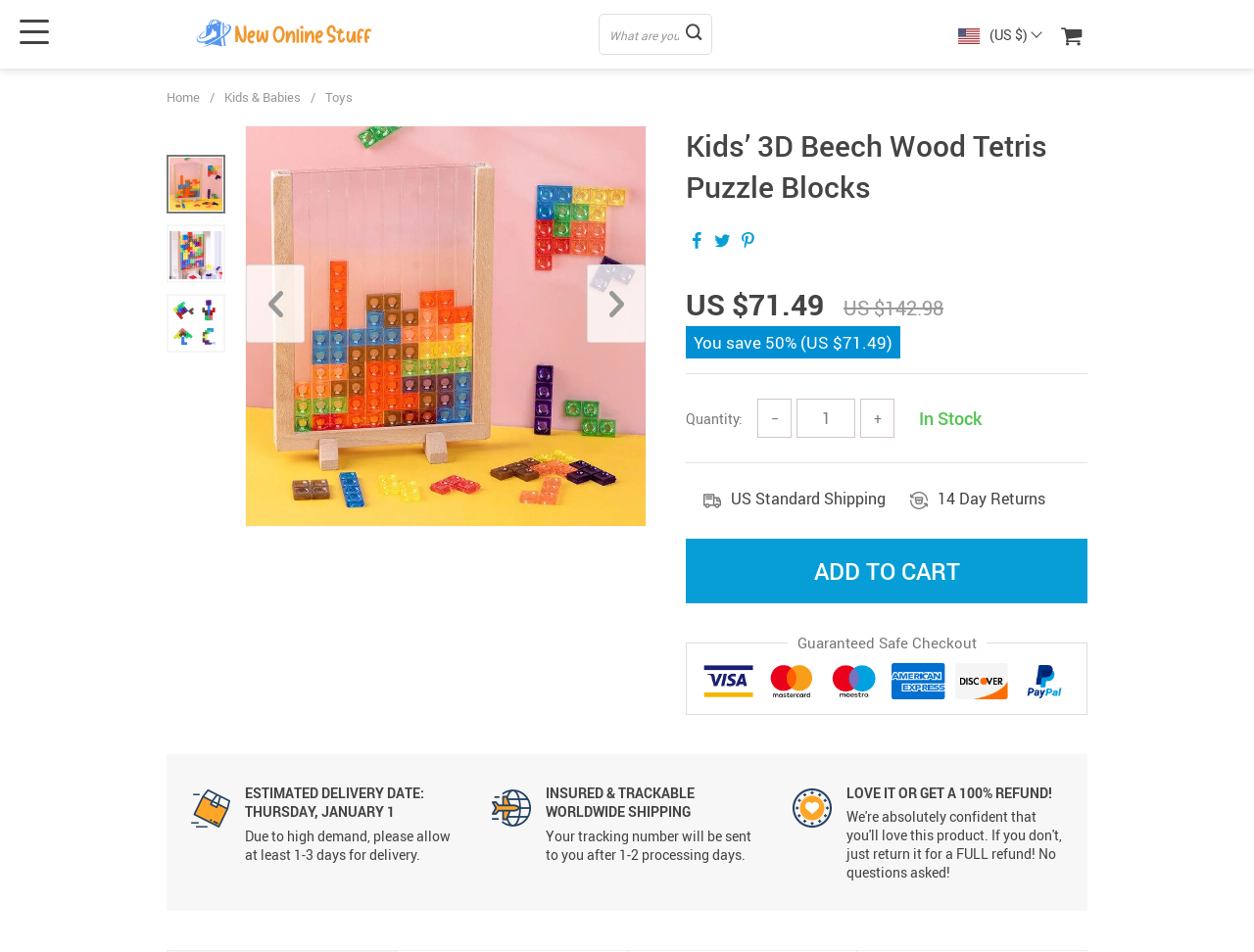Please extract the webpage's main title and generate its text content.

Kids’ 3D Beech Wood Tetris Puzzle Blocks